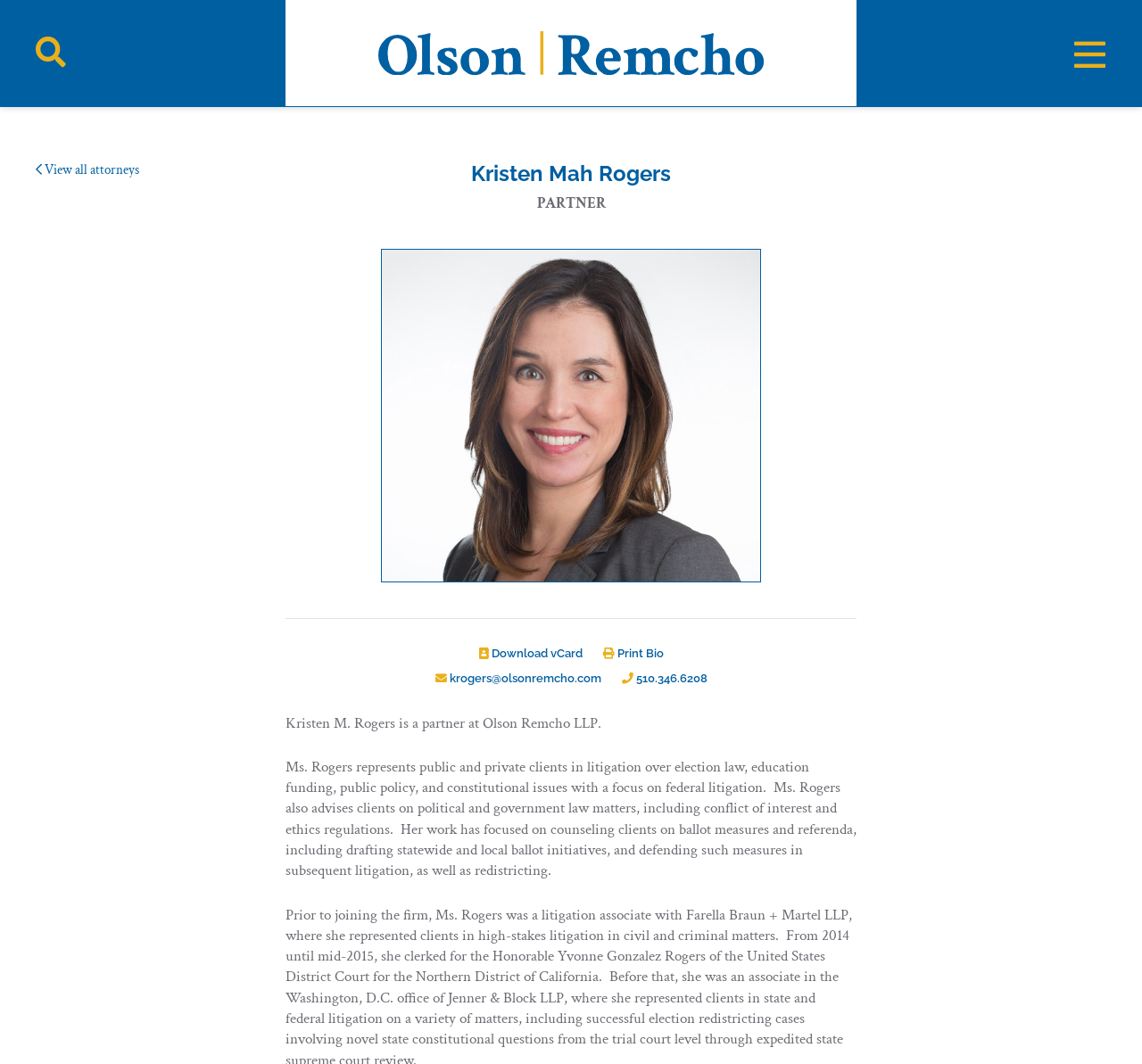What is the main heading of this webpage? Please extract and provide it.

Kristen Mah Rogers